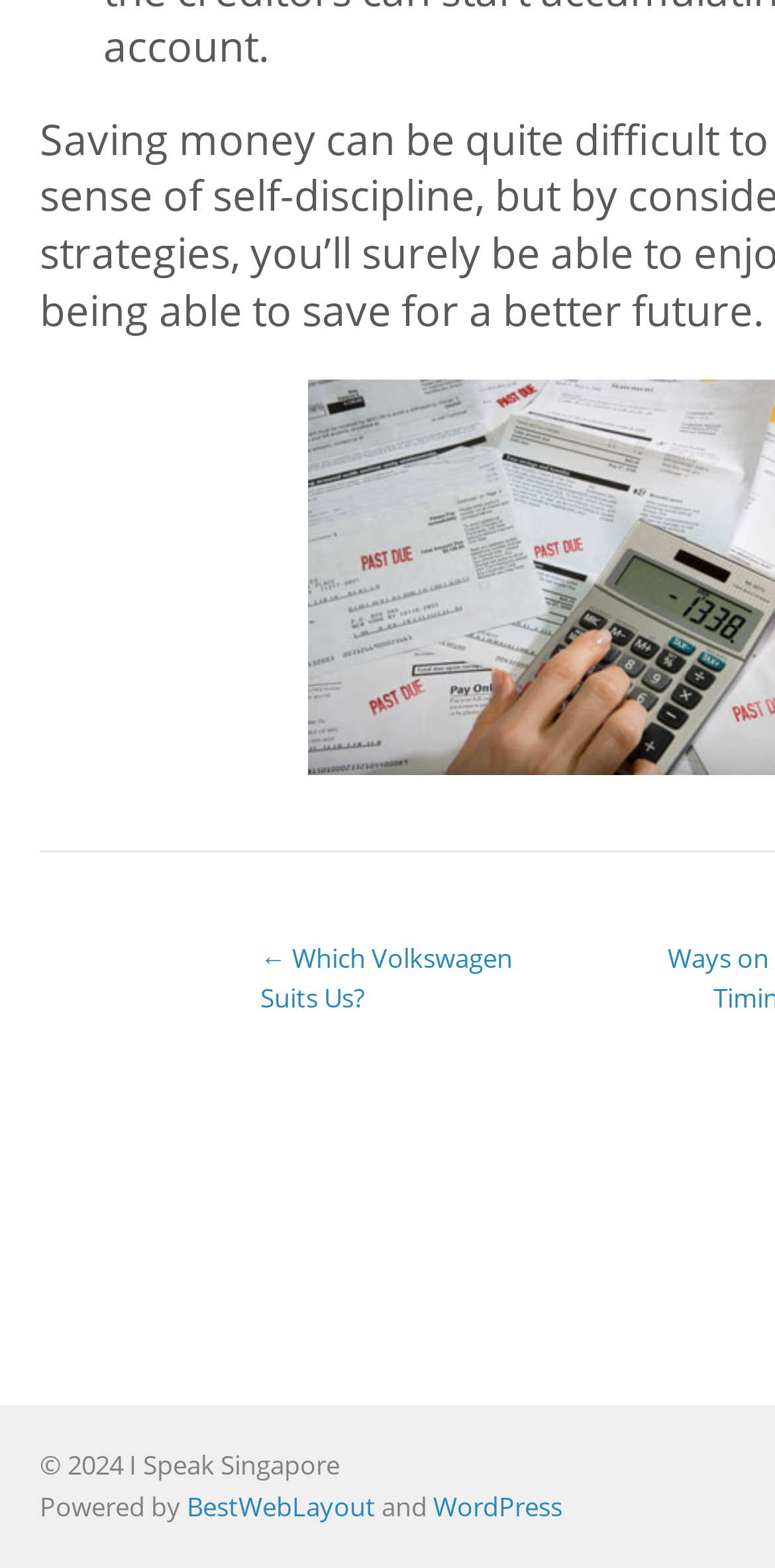Given the element description "Windows", identify the bounding box of the corresponding UI element.

None